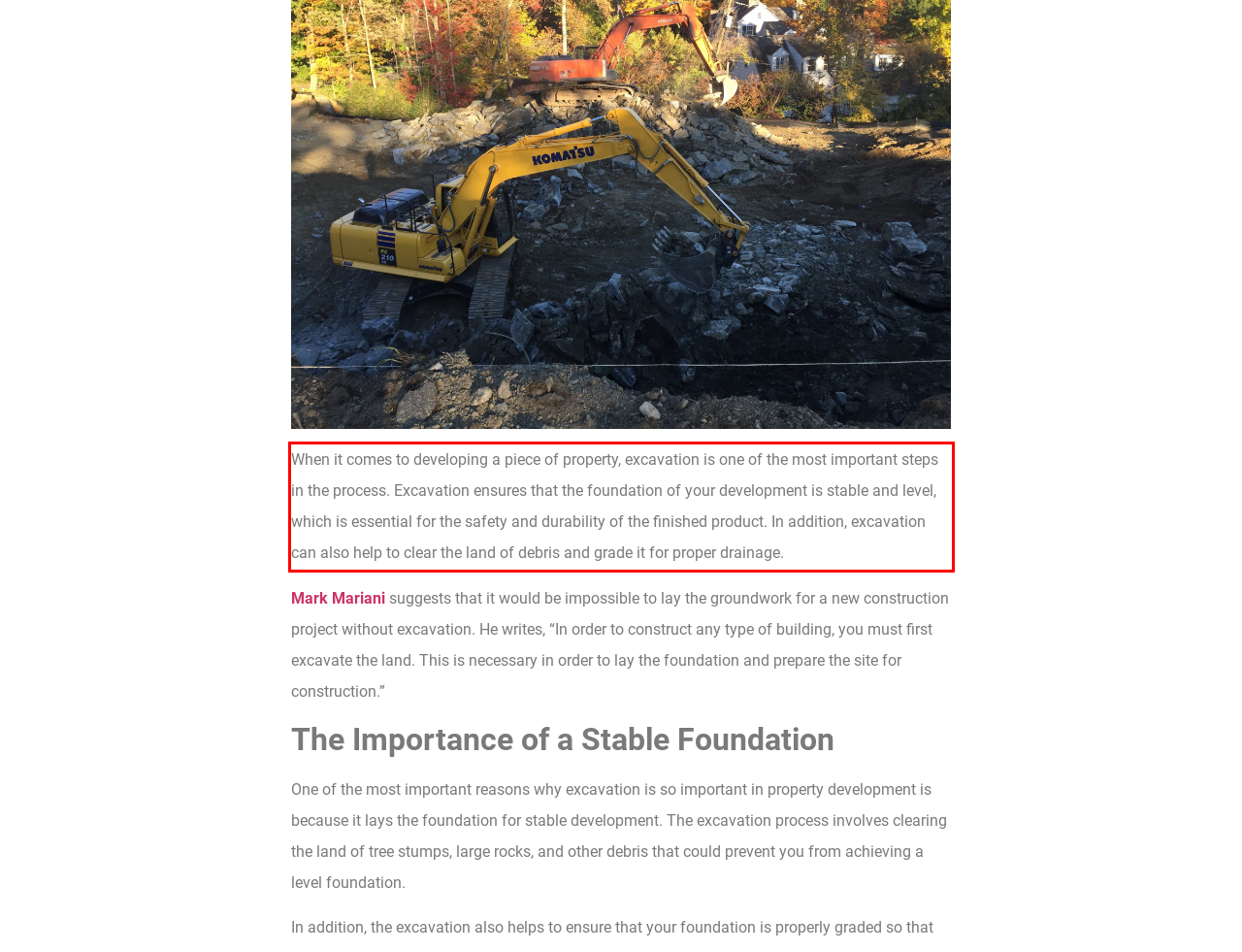Perform OCR on the text inside the red-bordered box in the provided screenshot and output the content.

When it comes to developing a piece of property, excavation is one of the most important steps in the process. Excavation ensures that the foundation of your development is stable and level, which is essential for the safety and durability of the finished product. In addition, excavation can also help to clear the land of debris and grade it for proper drainage.